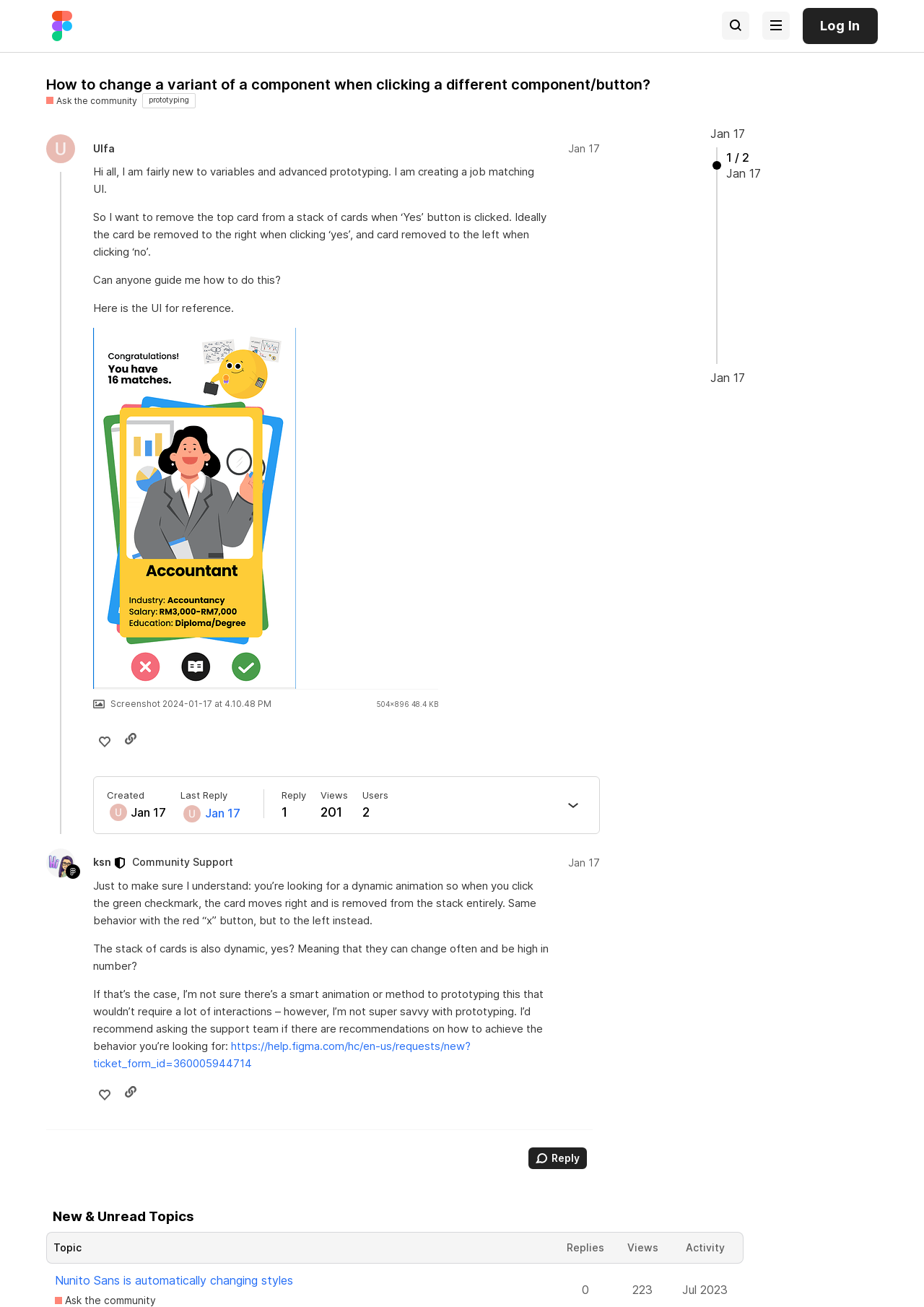Specify the bounding box coordinates of the element's area that should be clicked to execute the given instruction: "View the post by @Ulfa". The coordinates should be four float numbers between 0 and 1, i.e., [left, top, right, bottom].

[0.05, 0.096, 0.65, 0.642]